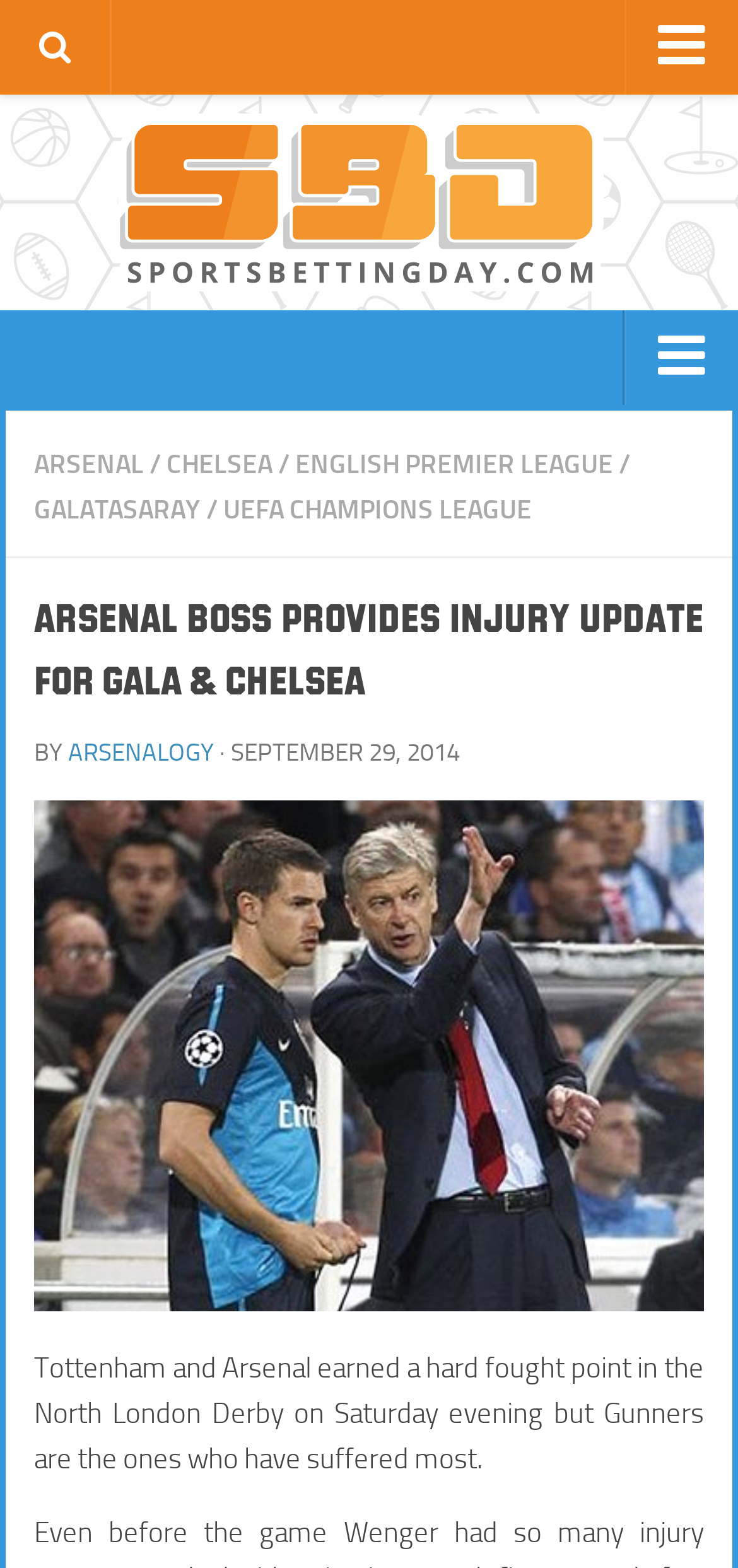Give a one-word or short phrase answer to this question: 
How many links are there in the top navigation bar?

7